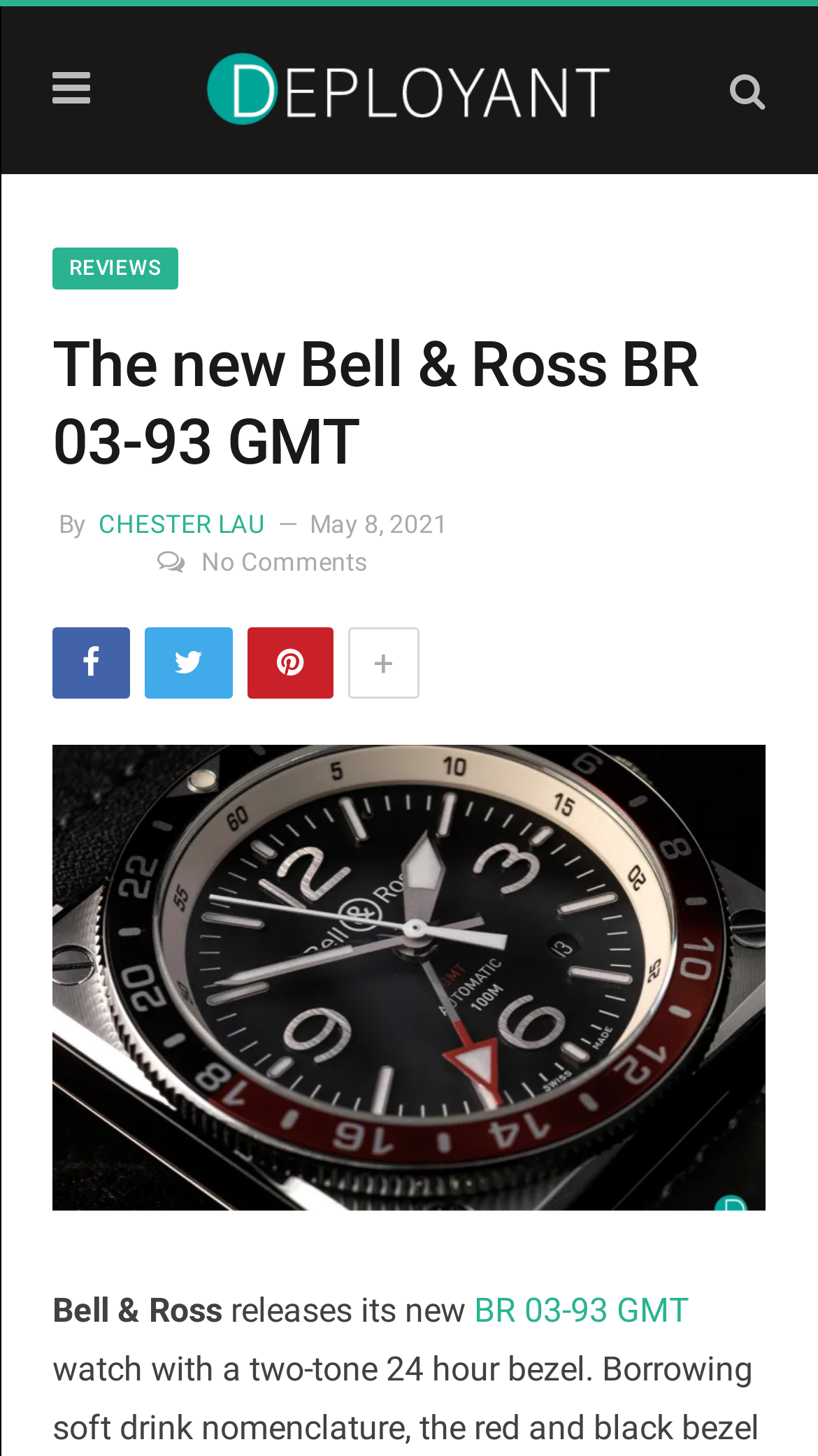Extract the bounding box coordinates for the UI element described by the text: "BR 03-93 GMT". The coordinates should be in the form of [left, top, right, bottom] with values between 0 and 1.

[0.579, 0.887, 0.844, 0.914]